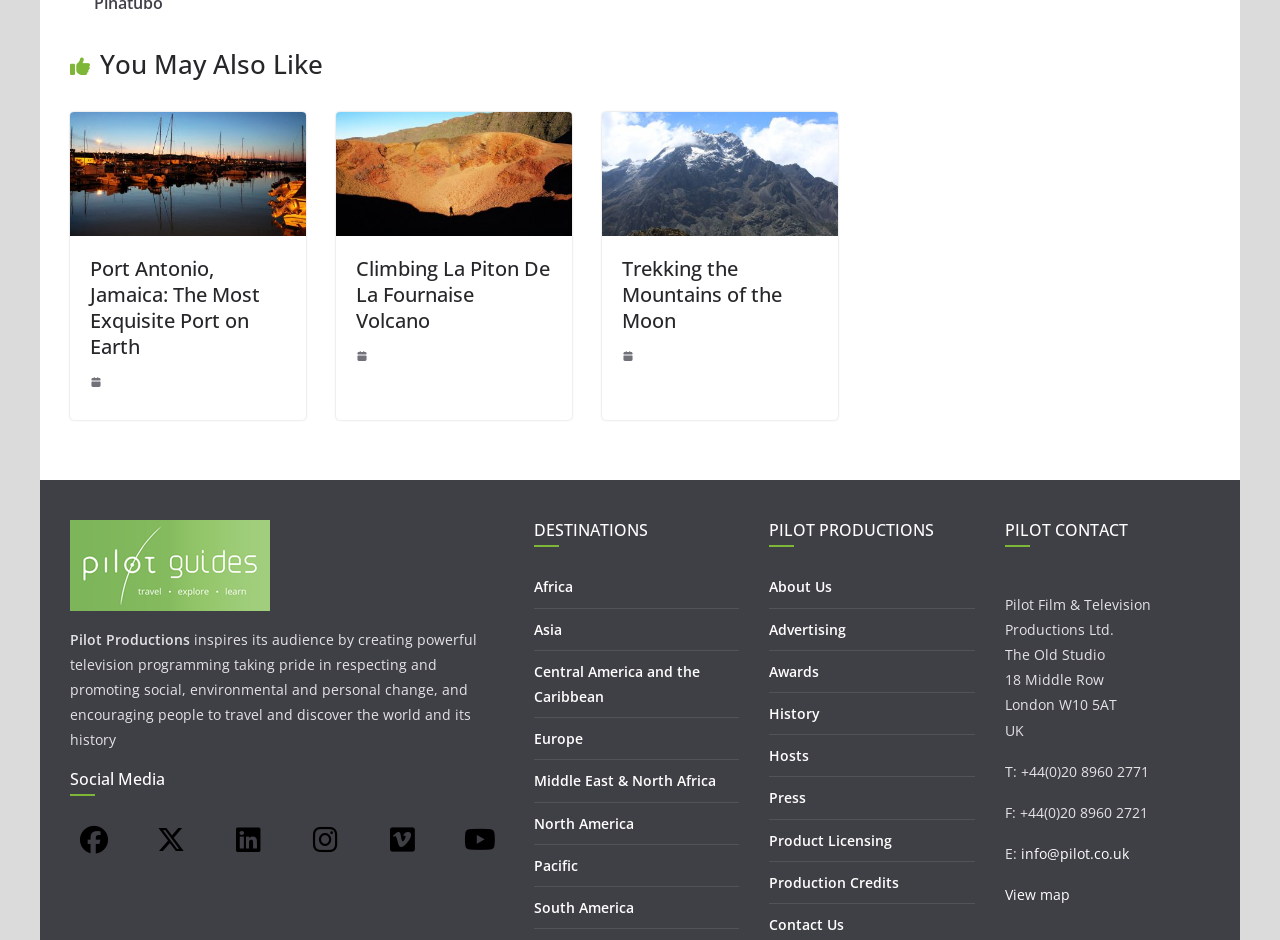Use a single word or phrase to answer the question:
What is the company name?

Pilot Film & Television Productions Ltd.